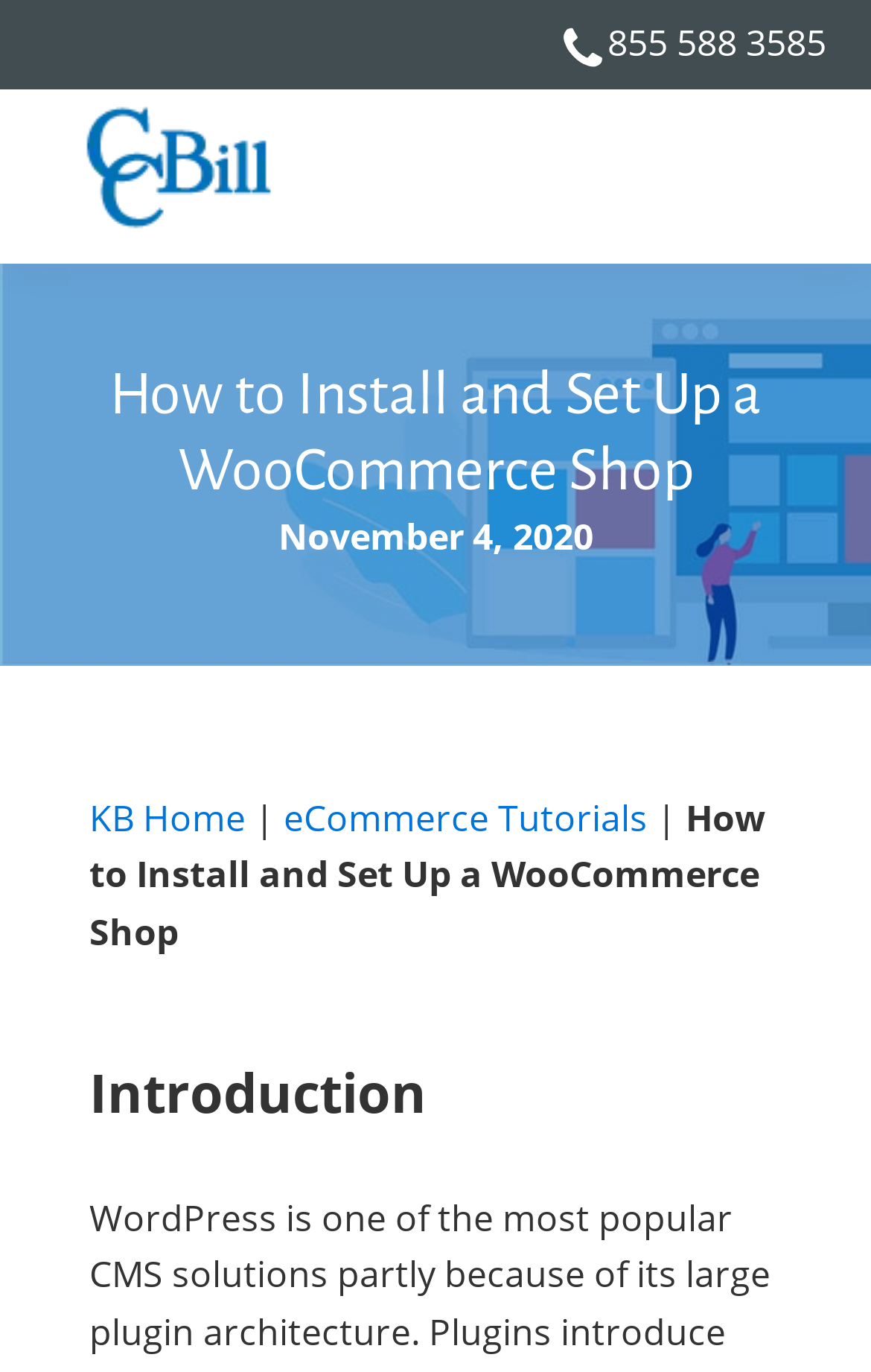From the details in the image, provide a thorough response to the question: What is the category of the tutorial?

I found the category by looking at the link element 'eCommerce Tutorials' which is located in the middle of the page, next to 'KB Home' and a vertical bar.